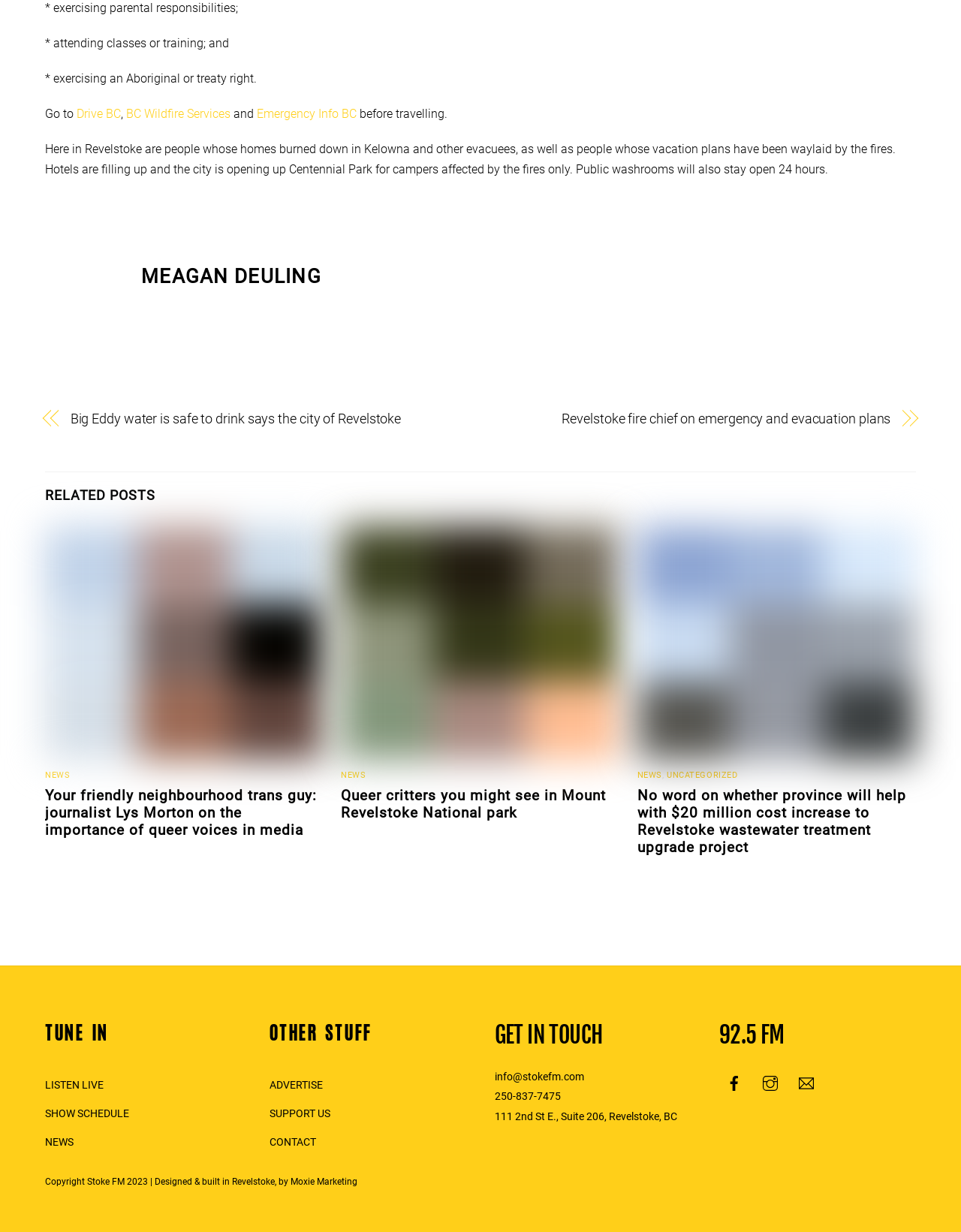From the image, can you give a detailed response to the question below:
What is the name of the company that designed and built the website?

The webpage has a footer text 'Copyright Stoke FM 2023 | Designed & built in Revelstoke, by Moxie Marketing', which indicates that the company that designed and built the website is Moxie Marketing.